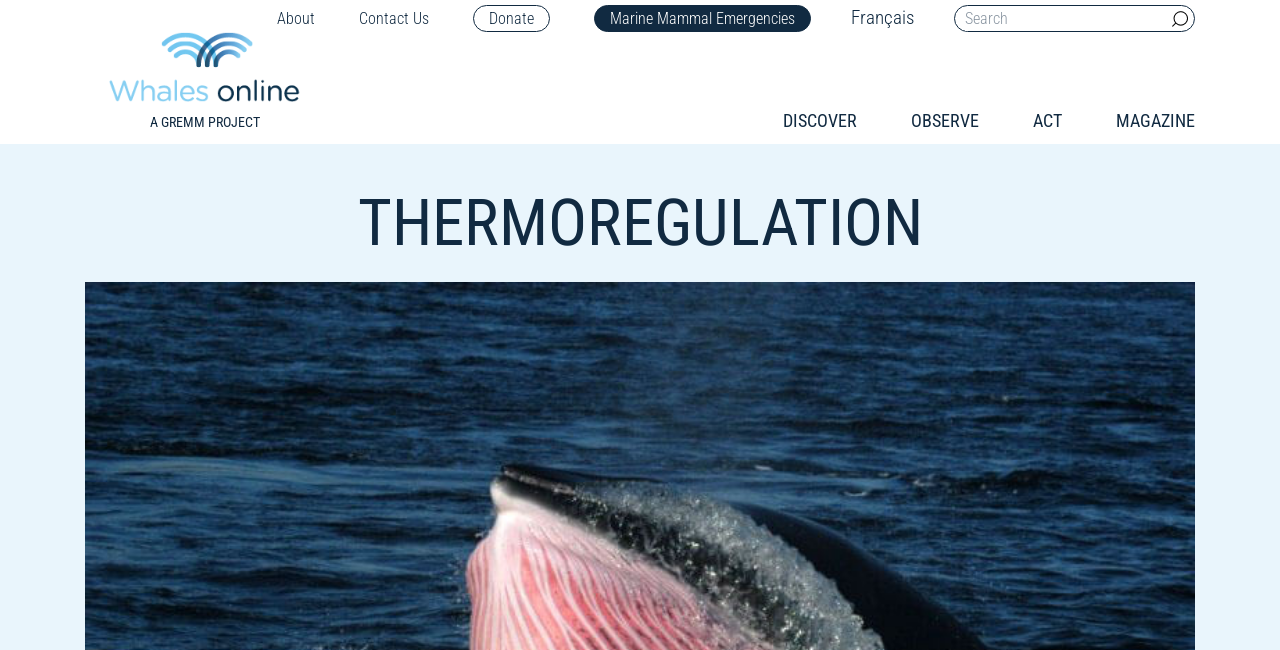Summarize the webpage with a detailed and informative caption.

The webpage is about thermoregulation in marine mammals, specifically whales. At the top left, there is a logo of "Baleines en direct" with a link to the project's homepage. Below the logo, there are several links to different sections of the website, including "About", "Contact Us", "Donate", "Marine Mammal Emergencies", and "Français". 

On the top right, there is a search bar with a searchbox and a button labeled "c". 

The main content of the webpage is divided into four sections, labeled "DISCOVER", "OBSERVE", "ACT", and "MAGAZINE", which are positioned horizontally across the middle of the page. 

Below these sections, there is a heading titled "THERMOREGULATION" that spans the entire width of the page. The meta description suggests that the content below this heading will discuss how marine mammals maintain their body temperature in cold water.